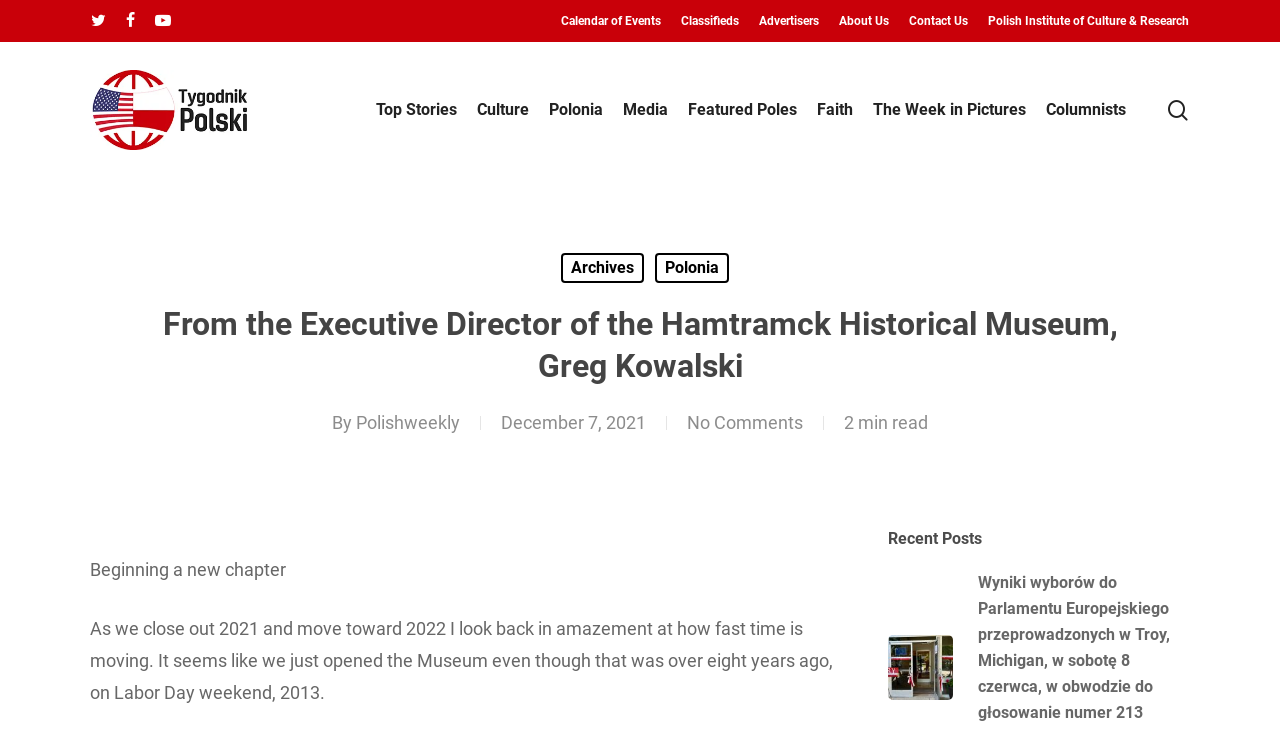Extract the bounding box of the UI element described as: "The Week in Pictures".

[0.682, 0.134, 0.802, 0.164]